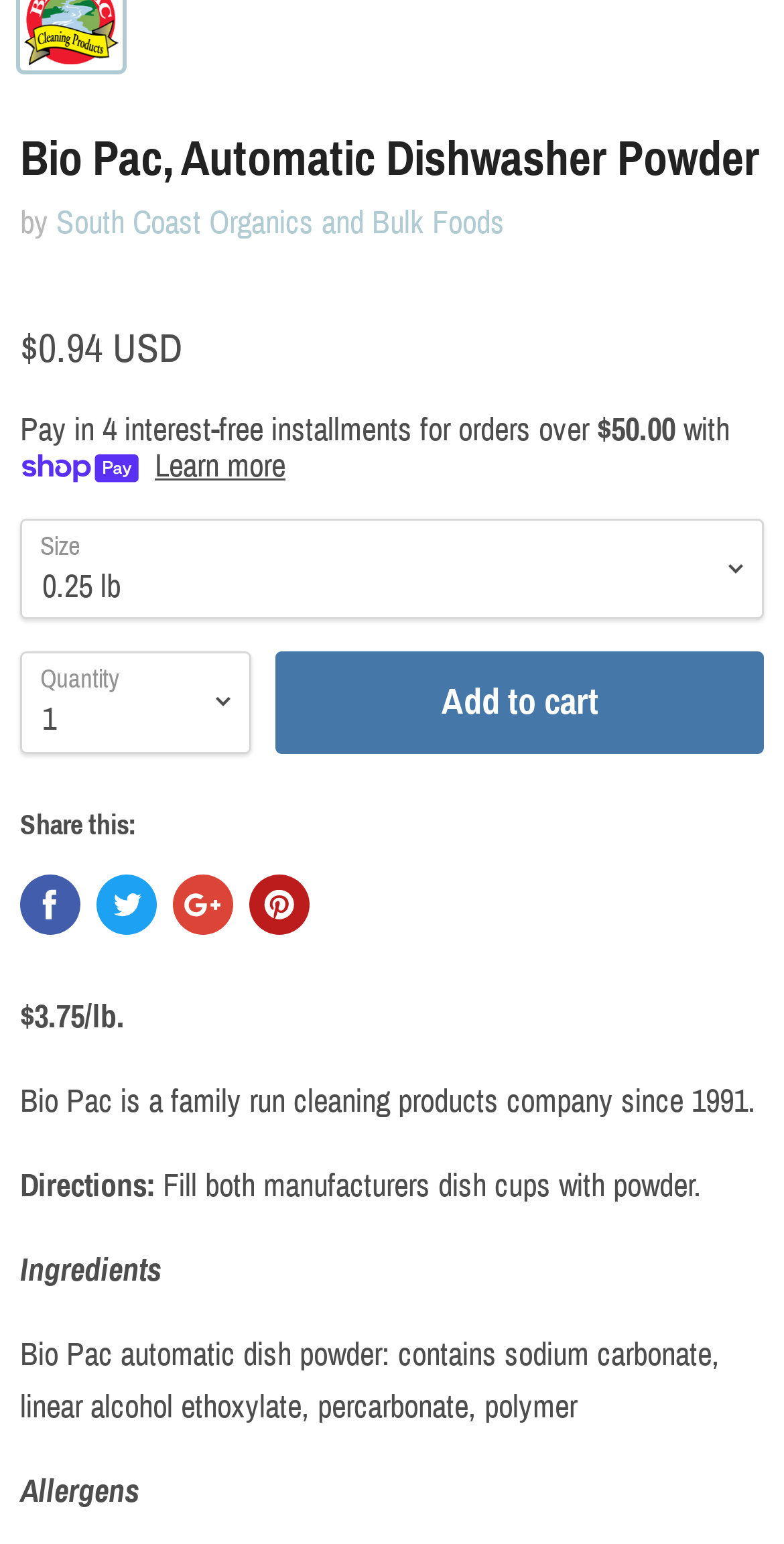What is the company behind Bio Pac products?
Based on the image, please offer an in-depth response to the question.

The company behind Bio Pac products can be found in the section above the product description, where it is mentioned as 'by South Coast Organics and Bulk Foods'.